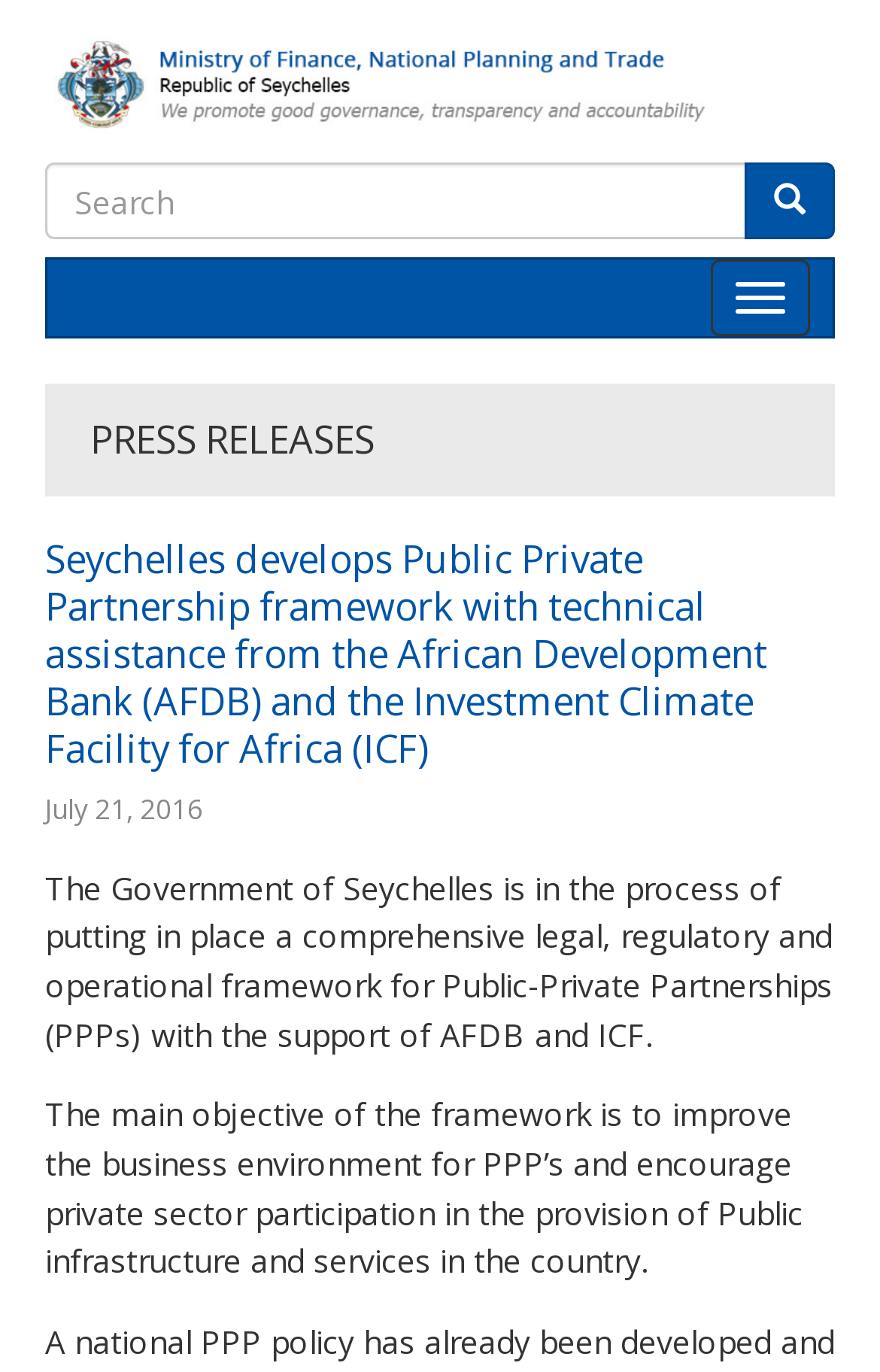Please locate and retrieve the main header text of the webpage.

Seychelles develops Public Private Partnership framework with technical assistance from the African Development Bank (AFDB) and the Investment Climate Facility for Africa (ICF)